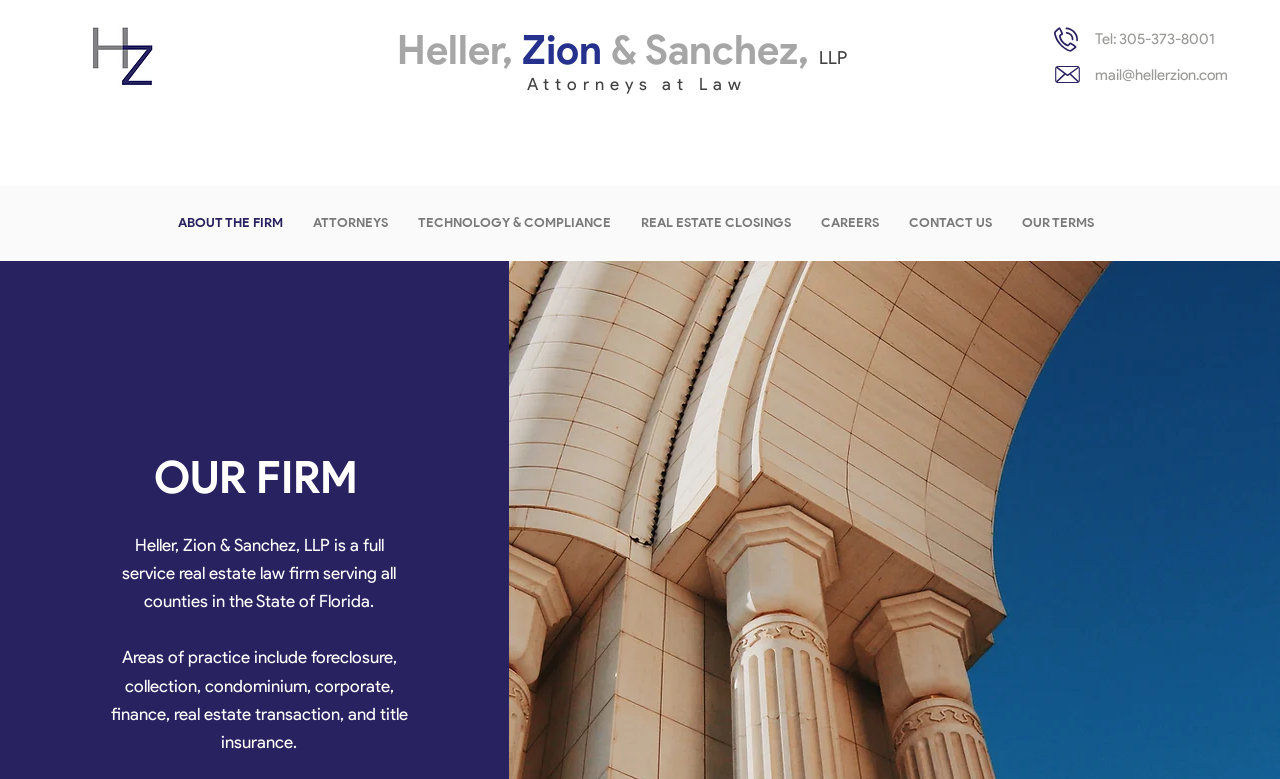Identify the bounding box coordinates for the element you need to click to achieve the following task: "Click on the 'How To Find The Best Insurance For Listed House!' link". Provide the bounding box coordinates as four float numbers between 0 and 1, in the form [left, top, right, bottom].

None